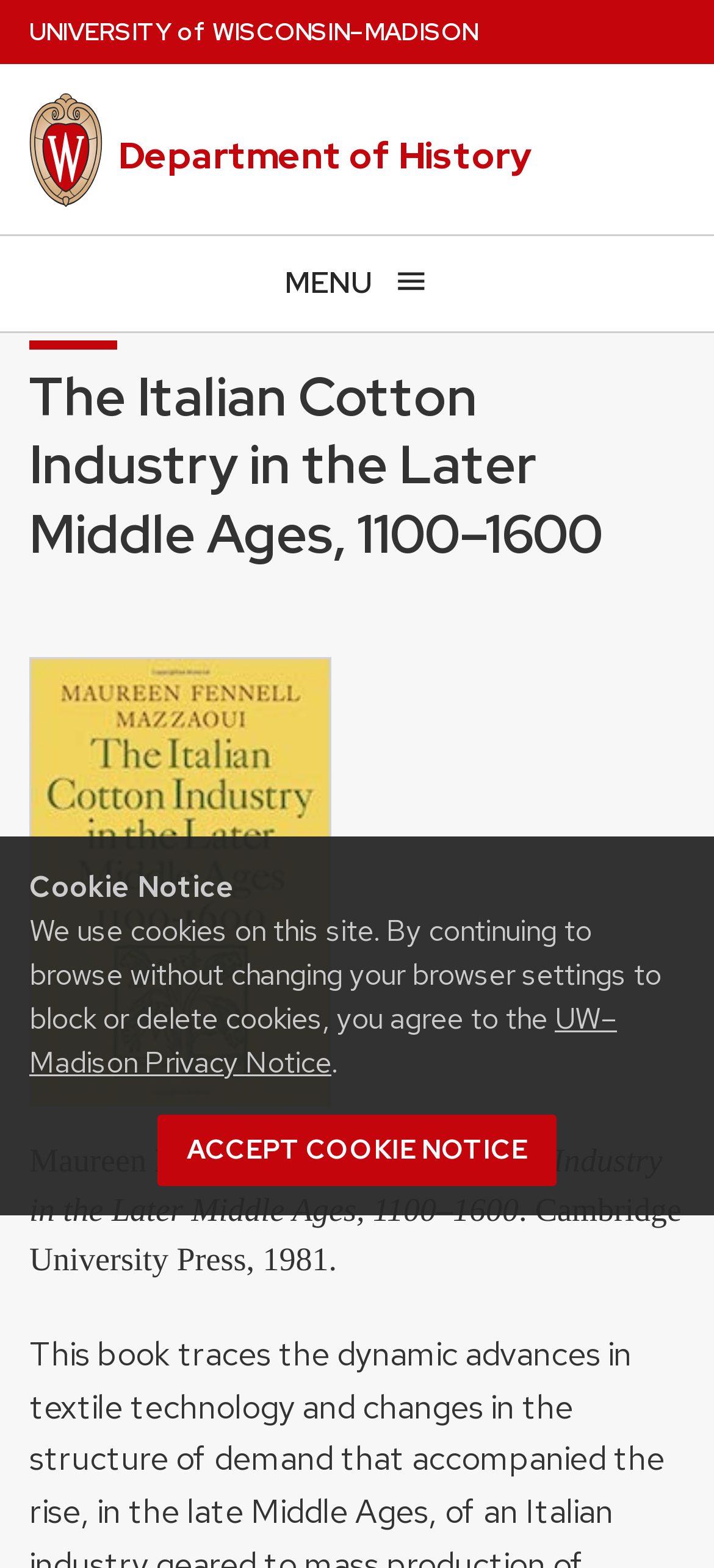What is the title of the book?
Look at the screenshot and respond with one word or a short phrase.

The Italian Cotton Industry in the Later Middle Ages, 1100–1600